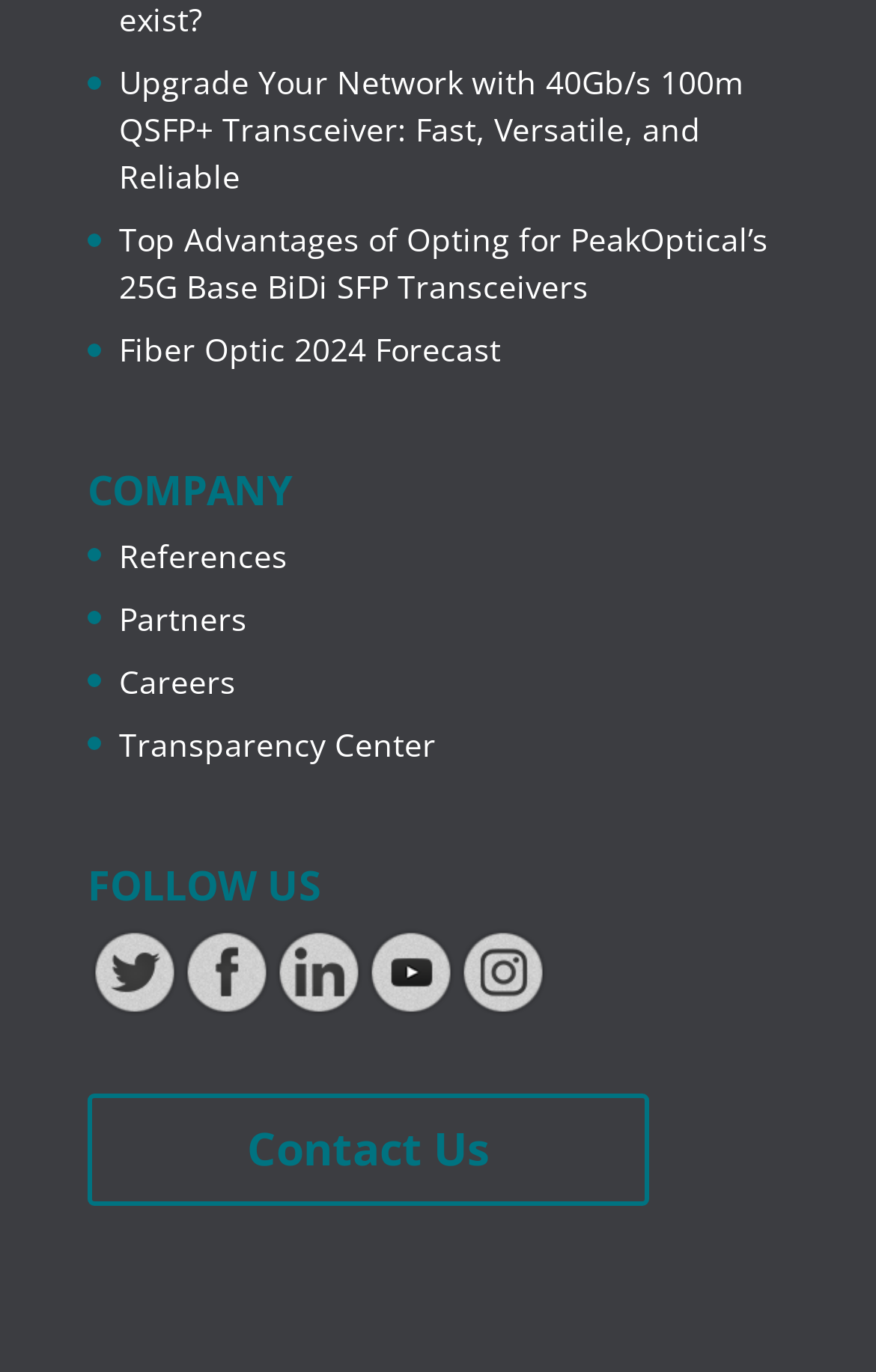What is the last link in the 'COMPANY' section?
Please give a detailed answer to the question using the information shown in the image.

I looked at the 'COMPANY' section and found the links 'References', 'Partners', 'Careers', and 'Transparency Center'. The last link in this section is 'Transparency Center'.